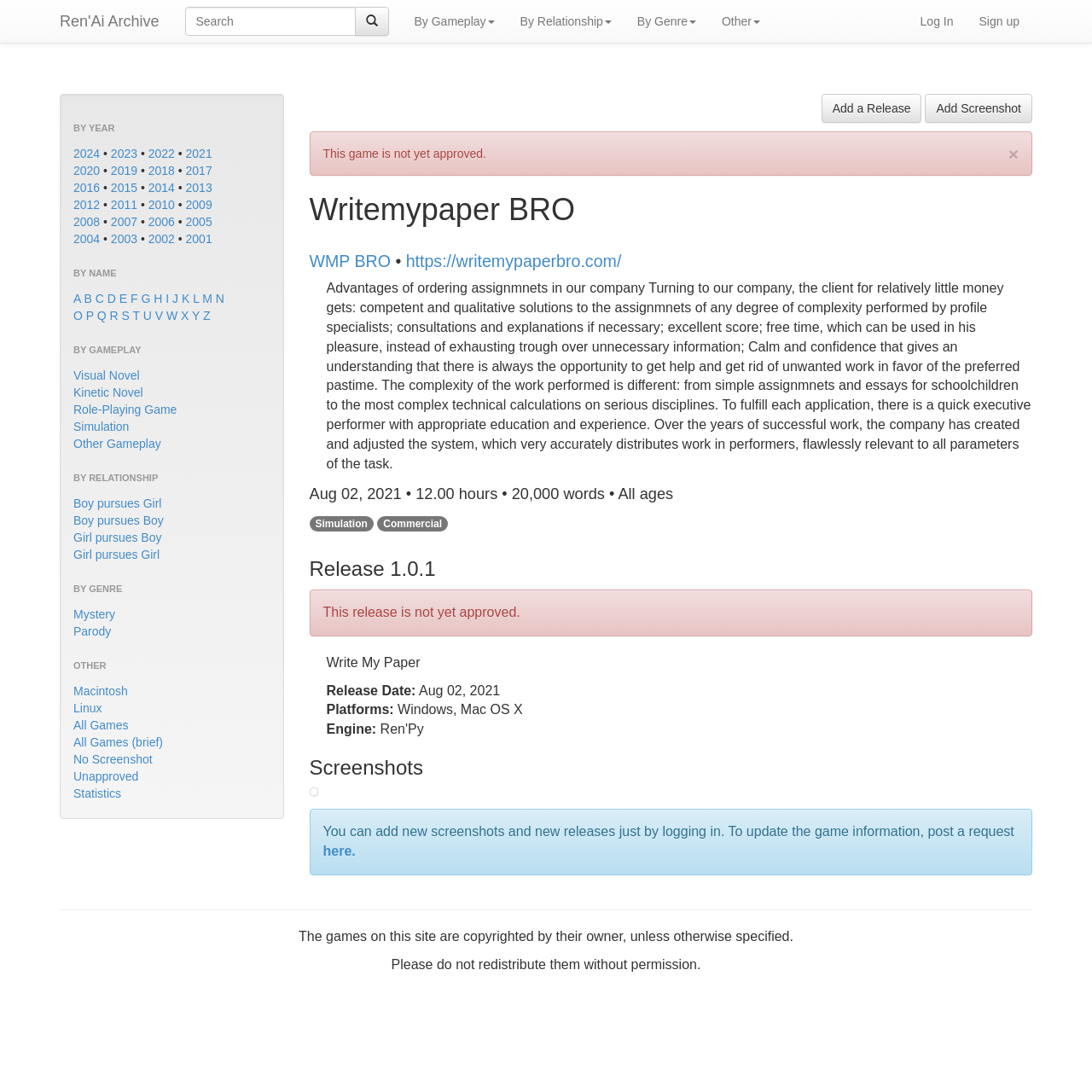Please give a succinct answer using a single word or phrase:
What relationships are listed on the webpage?

Boy pursues Girl, etc.